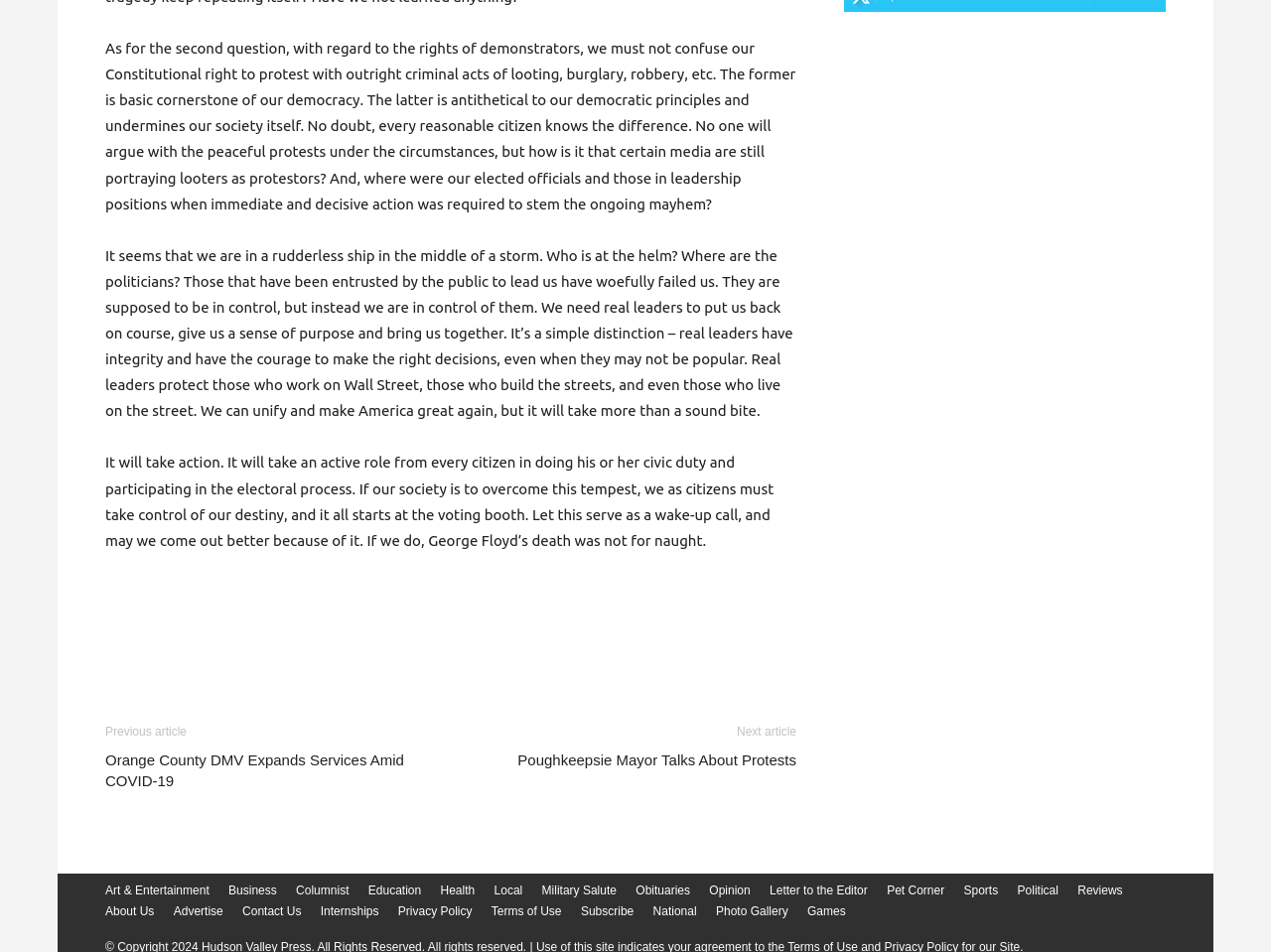Find the bounding box coordinates of the clickable element required to execute the following instruction: "Click on 'Print Friendly, PDF & Email'". Provide the coordinates as four float numbers between 0 and 1, i.e., [left, top, right, bottom].

[0.475, 0.609, 0.627, 0.64]